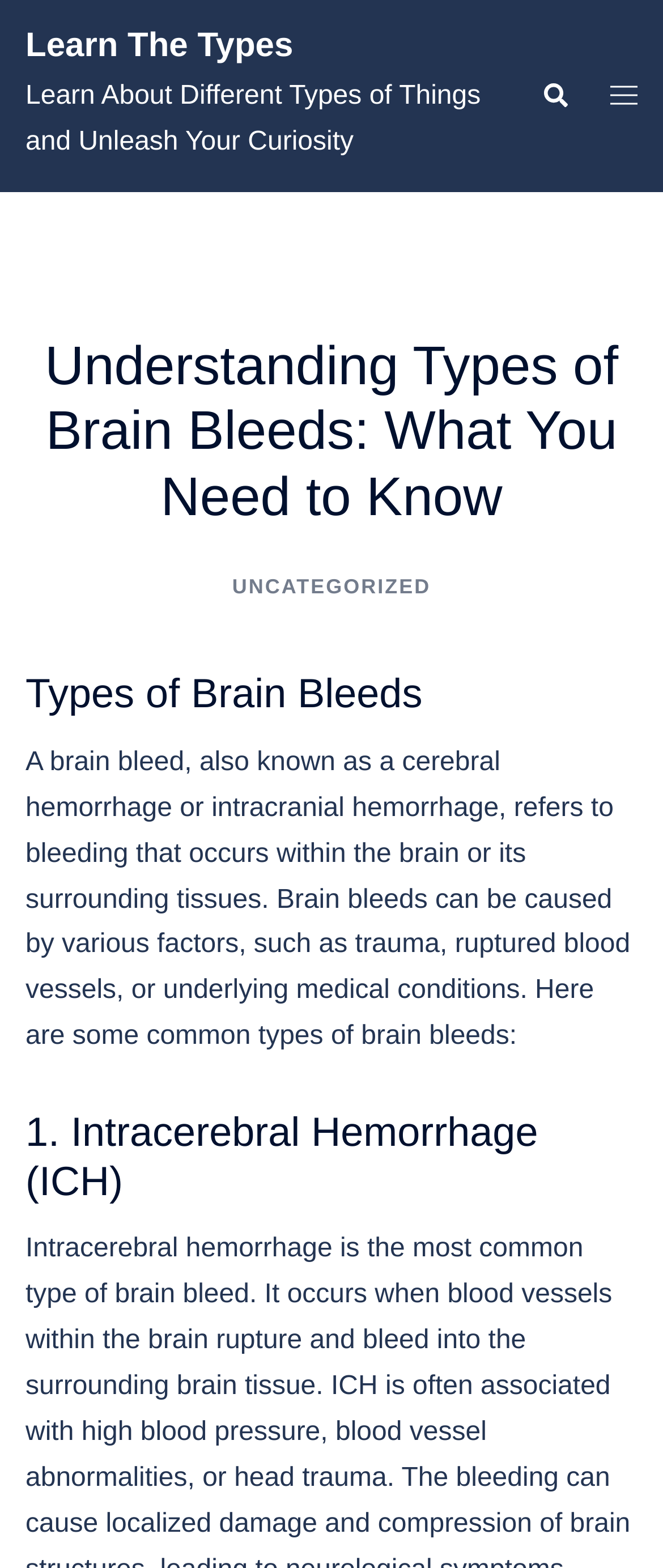Provide a one-word or brief phrase answer to the question:
What is the main topic of this webpage?

Brain bleeds